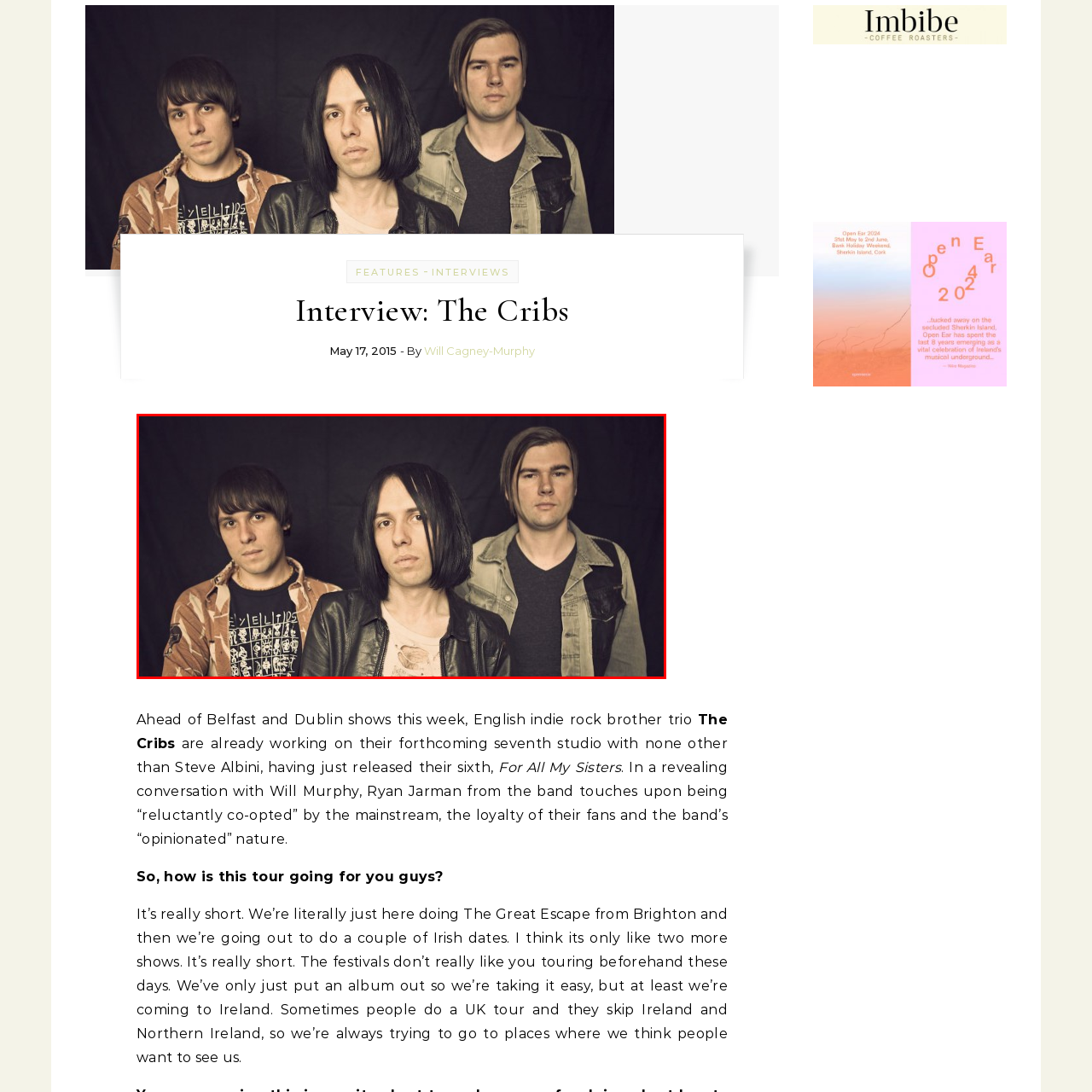Inspect the picture enclosed by the red border, What is the color of the leather jacket worn by the center member? Provide your answer as a single word or phrase.

black